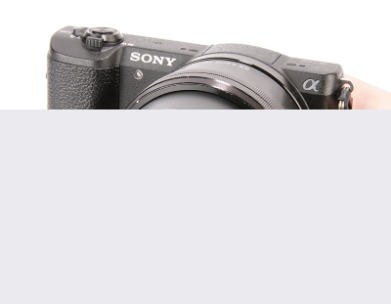What is the price of the Sony Alpha a5100?
Deliver a detailed and extensive answer to the question.

The price of the Sony Alpha a5100 can be determined by reading the caption, which states that the camera is priced at approximately $900, making it a competitive option for both amateur and professional photographers.